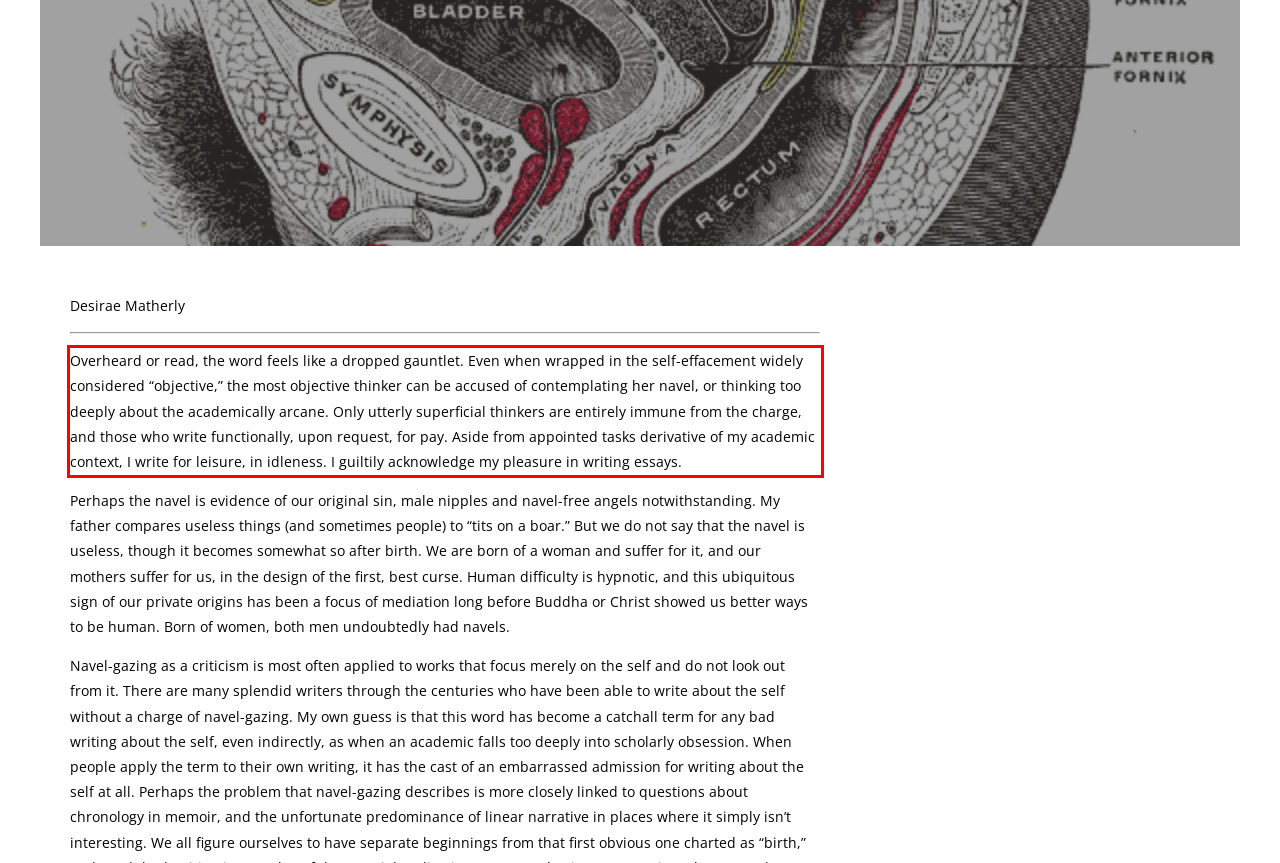Examine the webpage screenshot, find the red bounding box, and extract the text content within this marked area.

Overheard or read, the word feels like a dropped gauntlet. Even when wrapped in the self-effacement widely considered “objective,” the most objective thinker can be accused of contemplating her navel, or thinking too deeply about the academically arcane. Only utterly superficial thinkers are entirely immune from the charge, and those who write functionally, upon request, for pay. Aside from appointed tasks derivative of my academic context, I write for leisure, in idleness. I guiltily acknowledge my pleasure in writing essays.